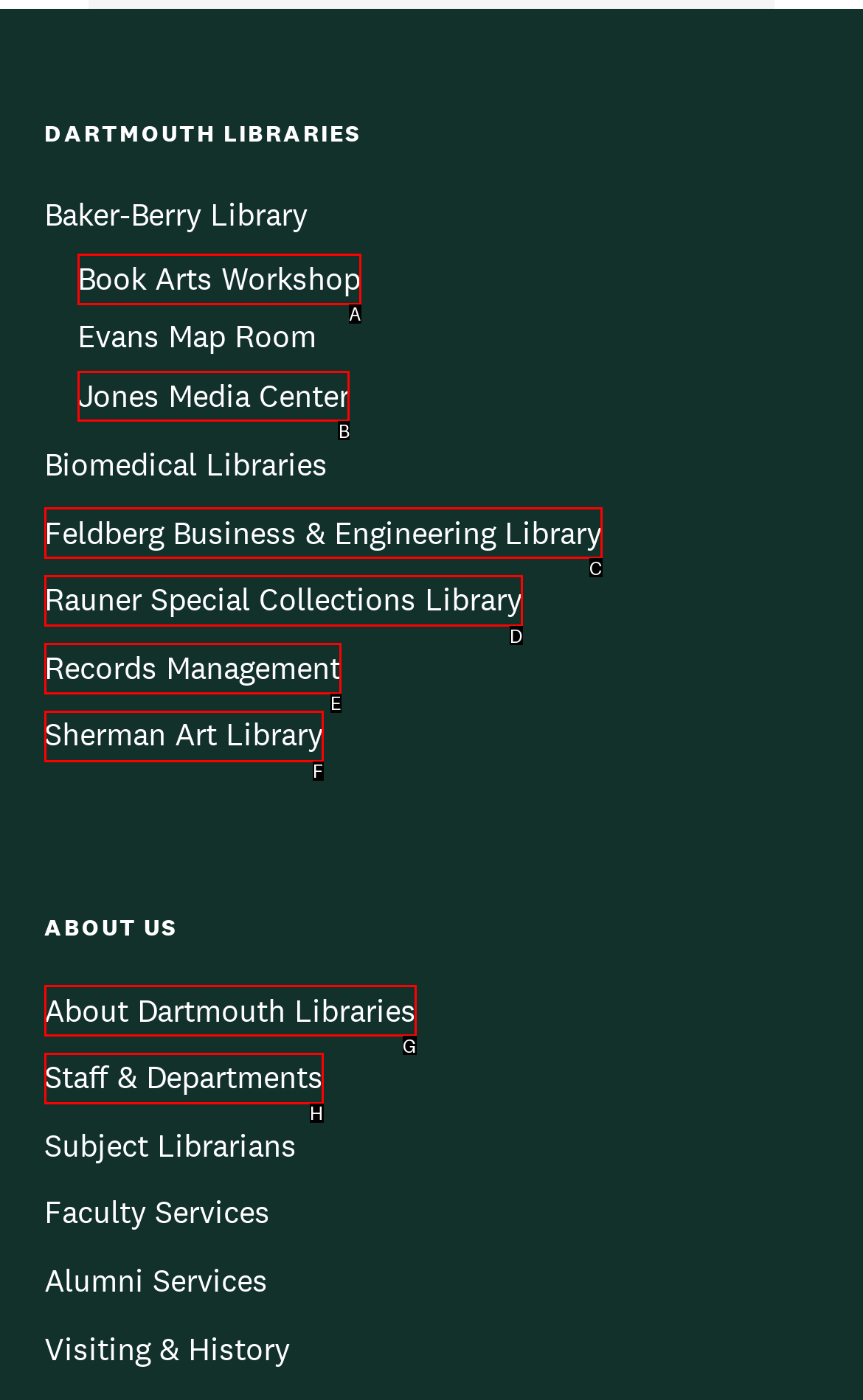Indicate which lettered UI element to click to fulfill the following task: Visit Jones Media Center
Provide the letter of the correct option.

B